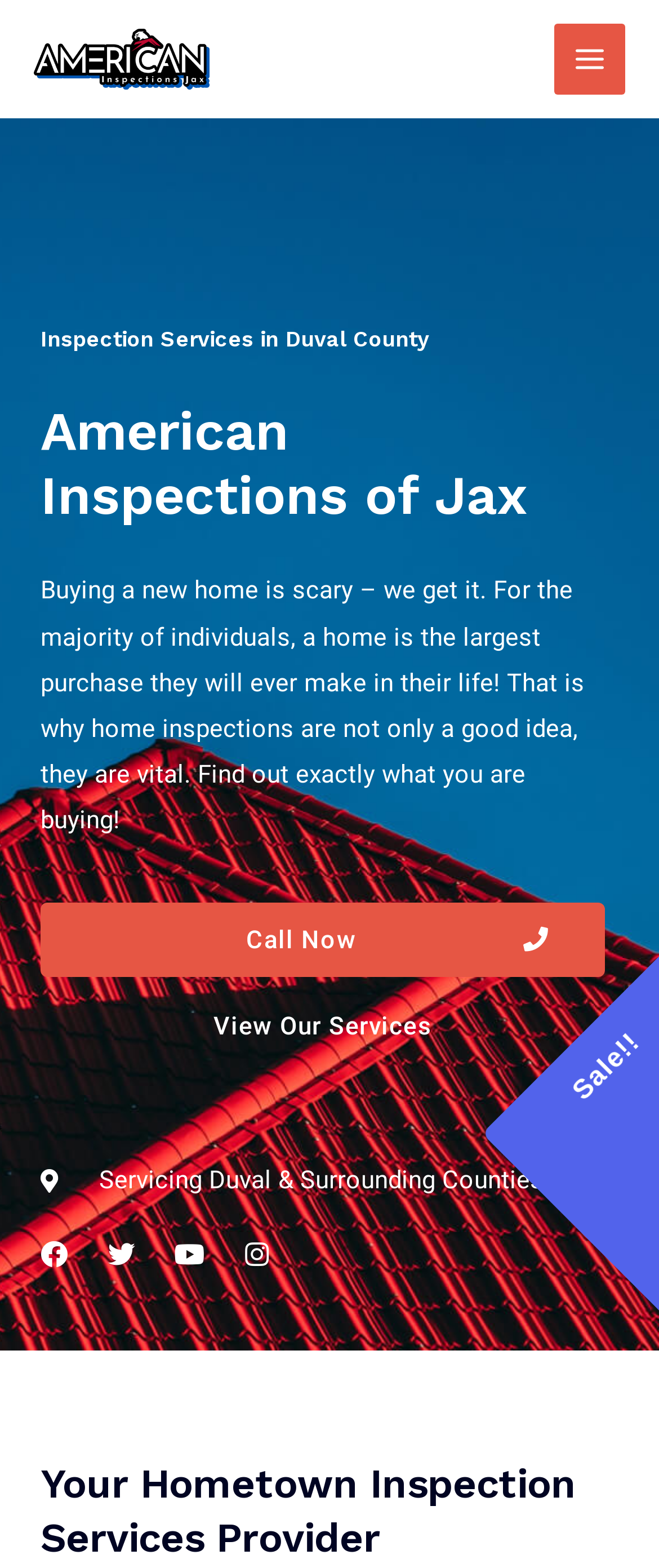What is the call-to-action?
Can you provide a detailed and comprehensive answer to the question?

The call-to-action is 'Call Now', which is a link displayed prominently below the company name, encouraging visitors to take action and contact the company.